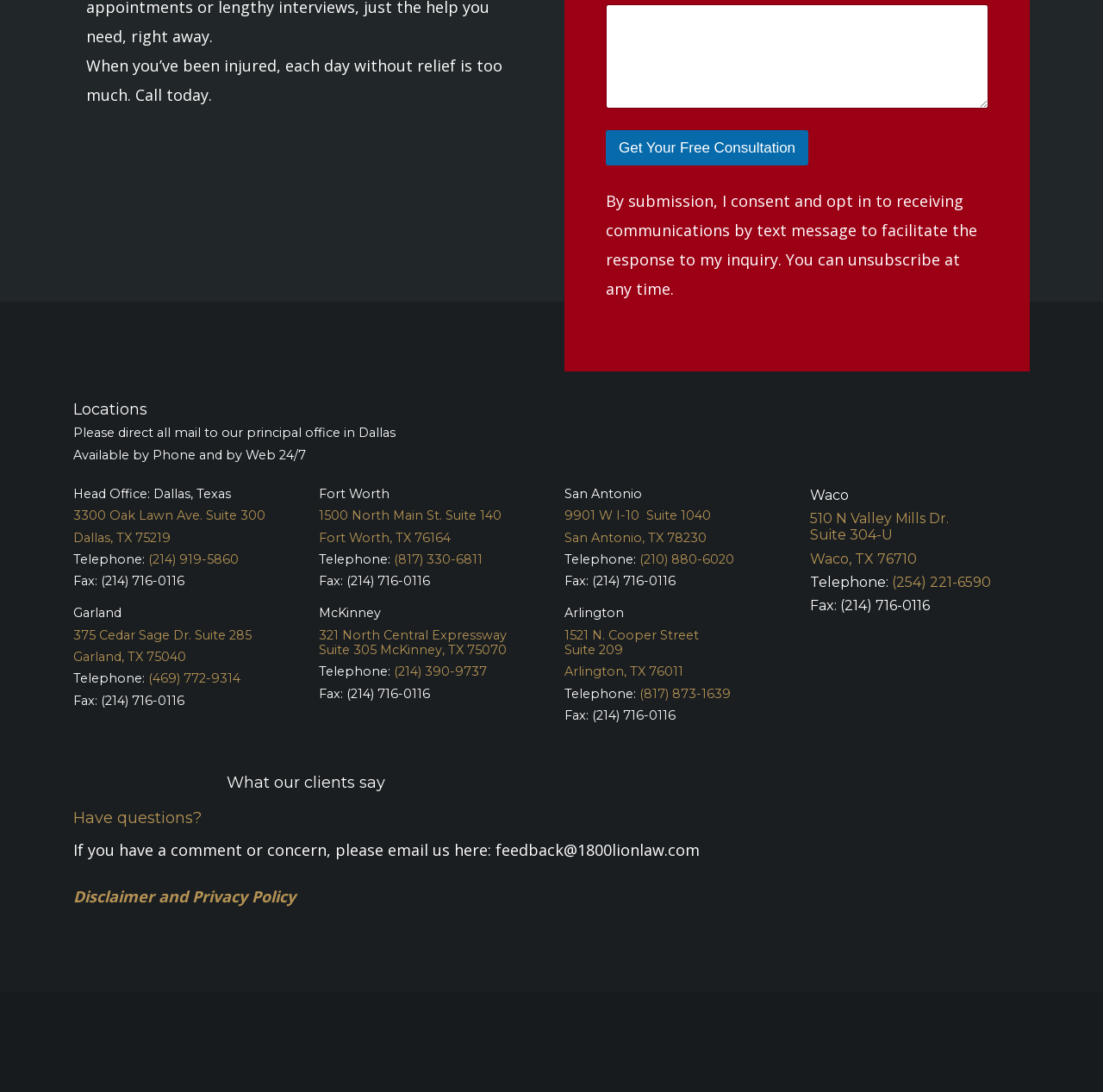What is the fax number for the San Antonio office?
Can you provide an in-depth and detailed response to the question?

I found the fax number for the San Antonio office by looking at the 'San Antonio' section, where it lists the fax number as (214) 716-0116.